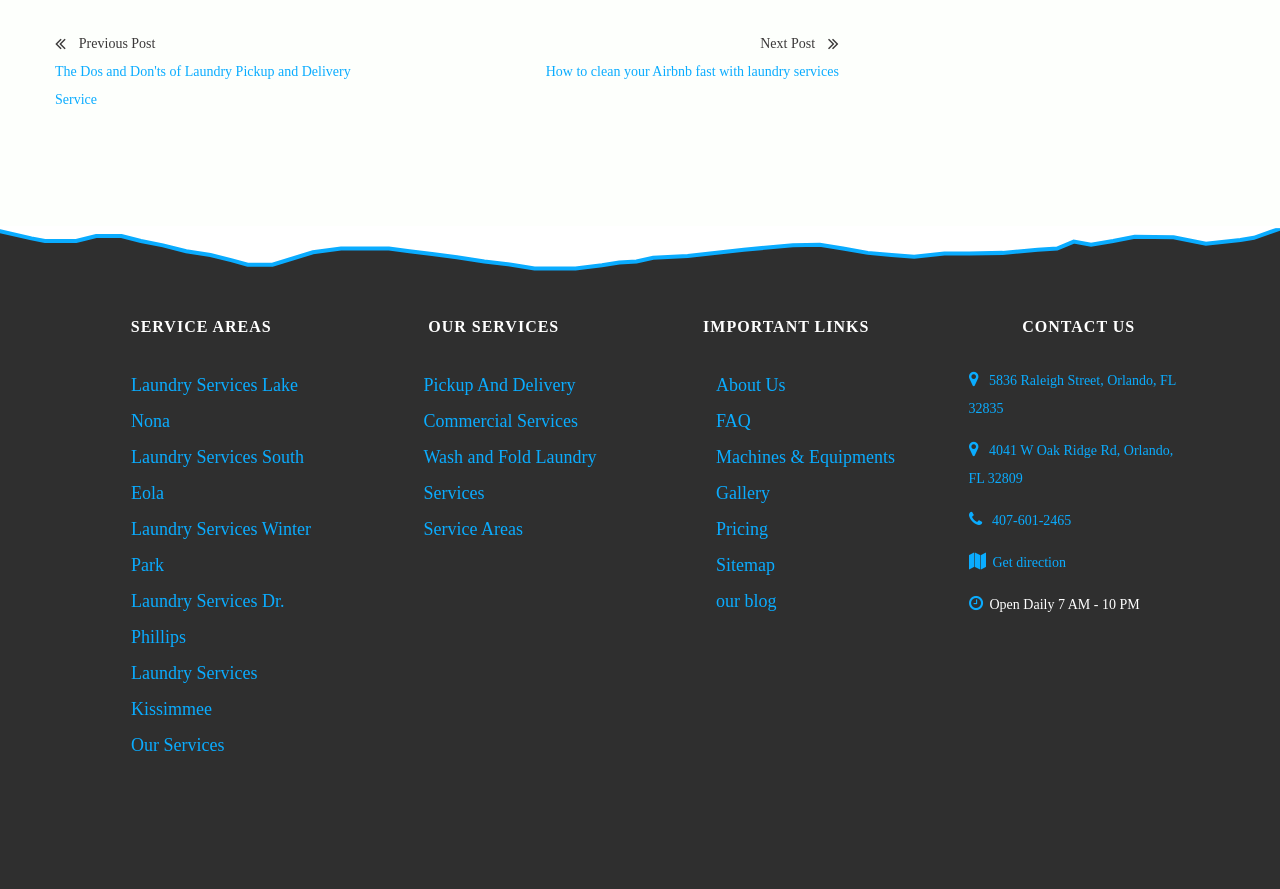How many links are under the 'OUR SERVICES' heading?
Refer to the image and provide a one-word or short phrase answer.

4